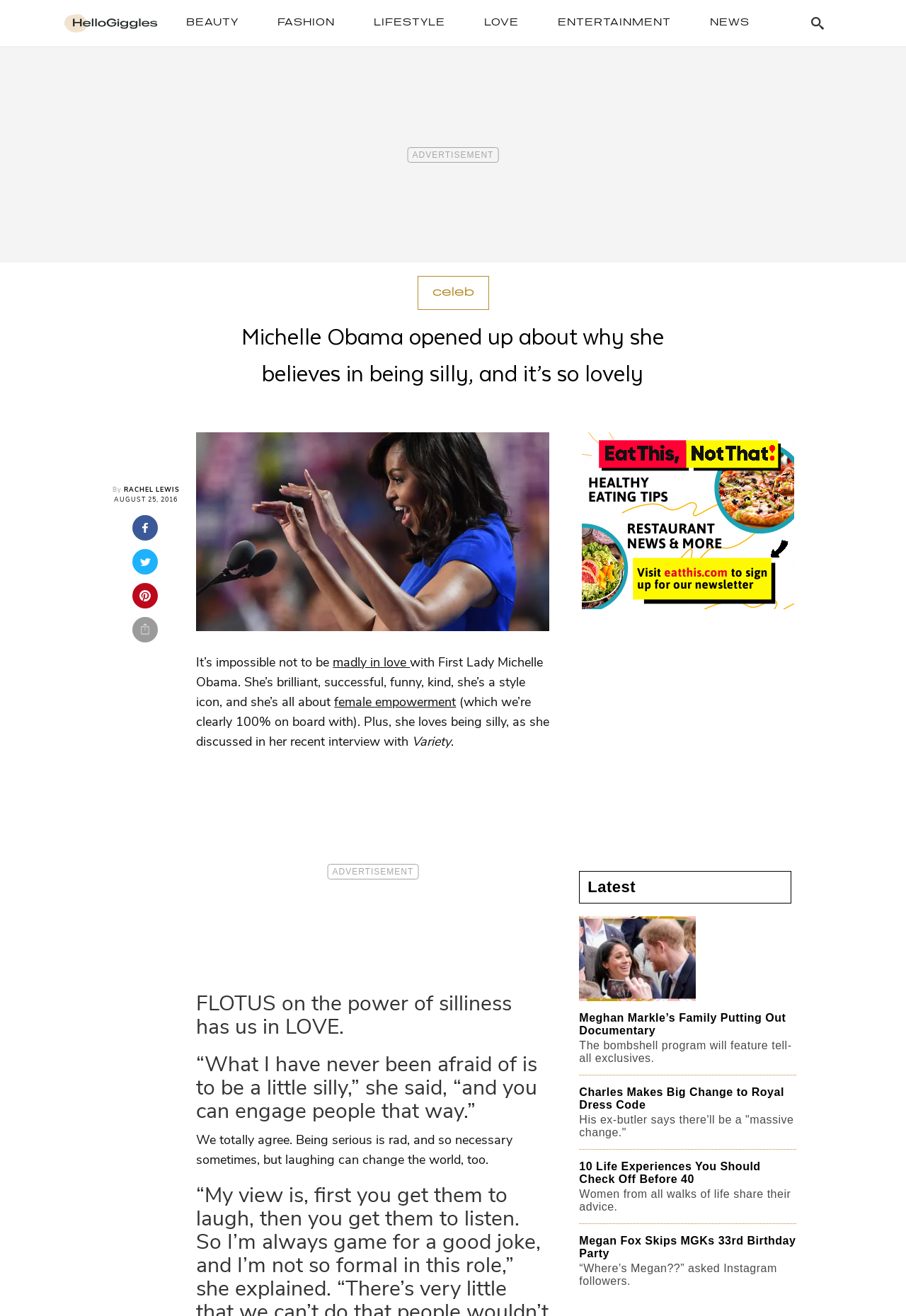Illustrate the webpage with a detailed description.

This webpage is about Michelle Obama's recent interview with Variety, where she discussed the power of silliness as a means of creating change. At the top of the page, there is a header with the title "HelloGiggles" and a link to the website. Below the header, there are six links to different categories: BEAUTY, FASHION, LIFESTYLE, LOVE, ENTERTAINMENT, and NEWS. 

To the right of these links, there is a search button with a magnifying glass icon. Below the search button, there is a heading that summarizes Michelle Obama's interview, followed by a byline and the date of the article, August 25, 2016. 

The main content of the page is an article about Michelle Obama's interview, which includes a large image of her. The article discusses her views on the importance of being silly and how it can be a means of creating change. There are also several links to related topics, such as female empowerment, throughout the article.

Below the main article, there are several smaller articles or news snippets, each with a heading and a brief summary. These articles appear to be related to celebrity news and lifestyle topics. There is also an advertisement iframe on the right side of the page.